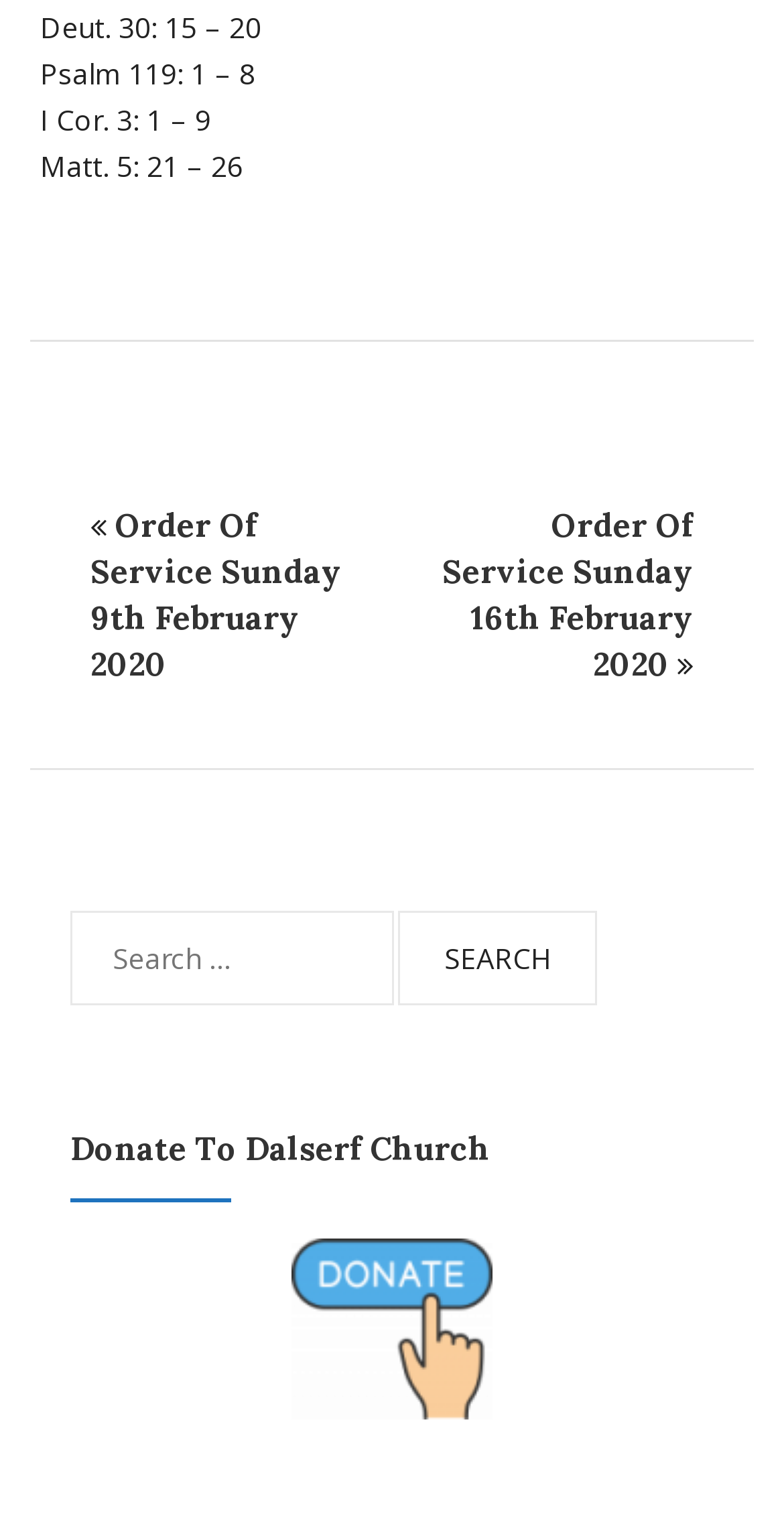Answer succinctly with a single word or phrase:
What is the purpose of the search box?

To search the website